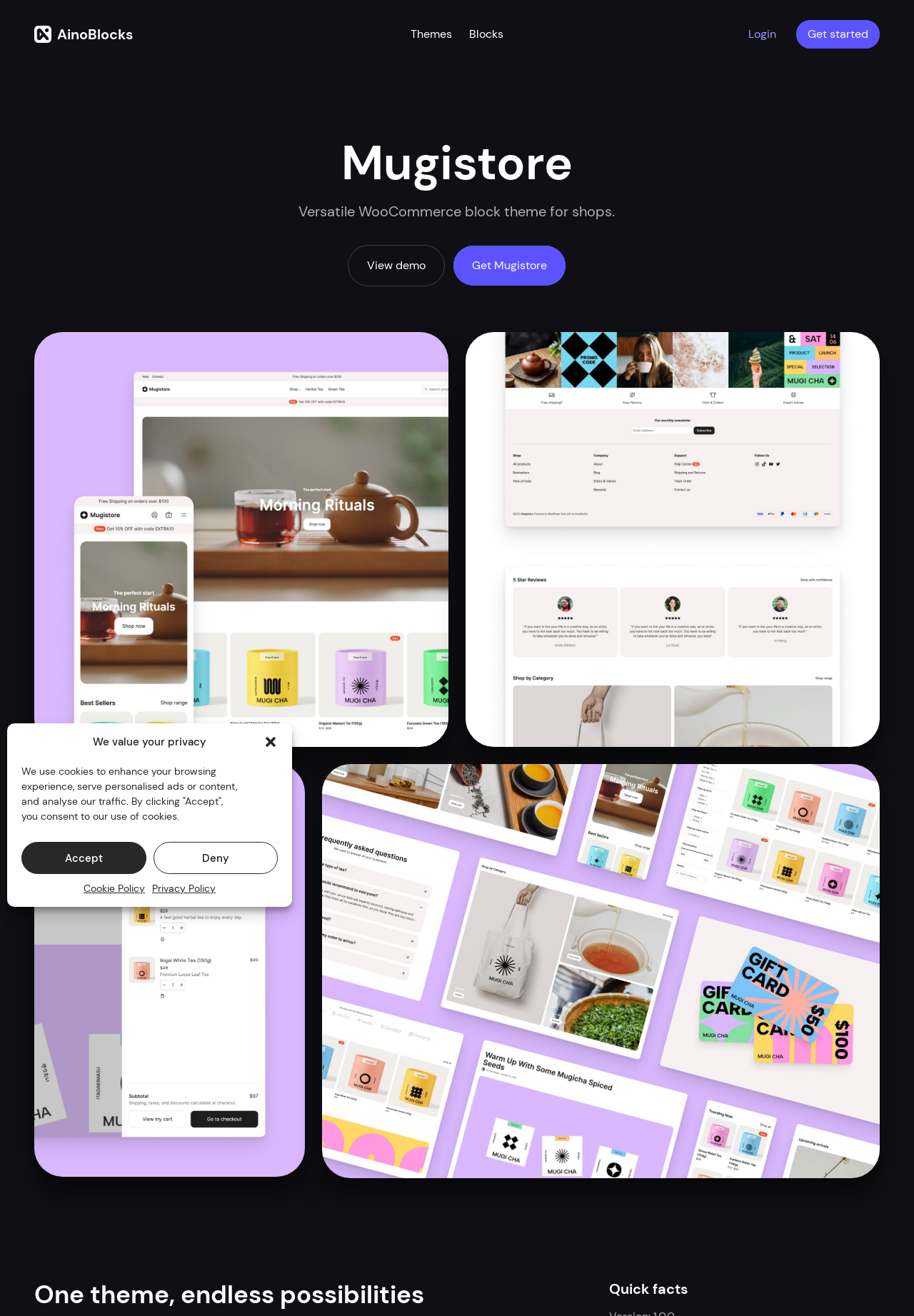What is the purpose of the 'Get started' link?
Please look at the screenshot and answer using one word or phrase.

To start using Mugistore